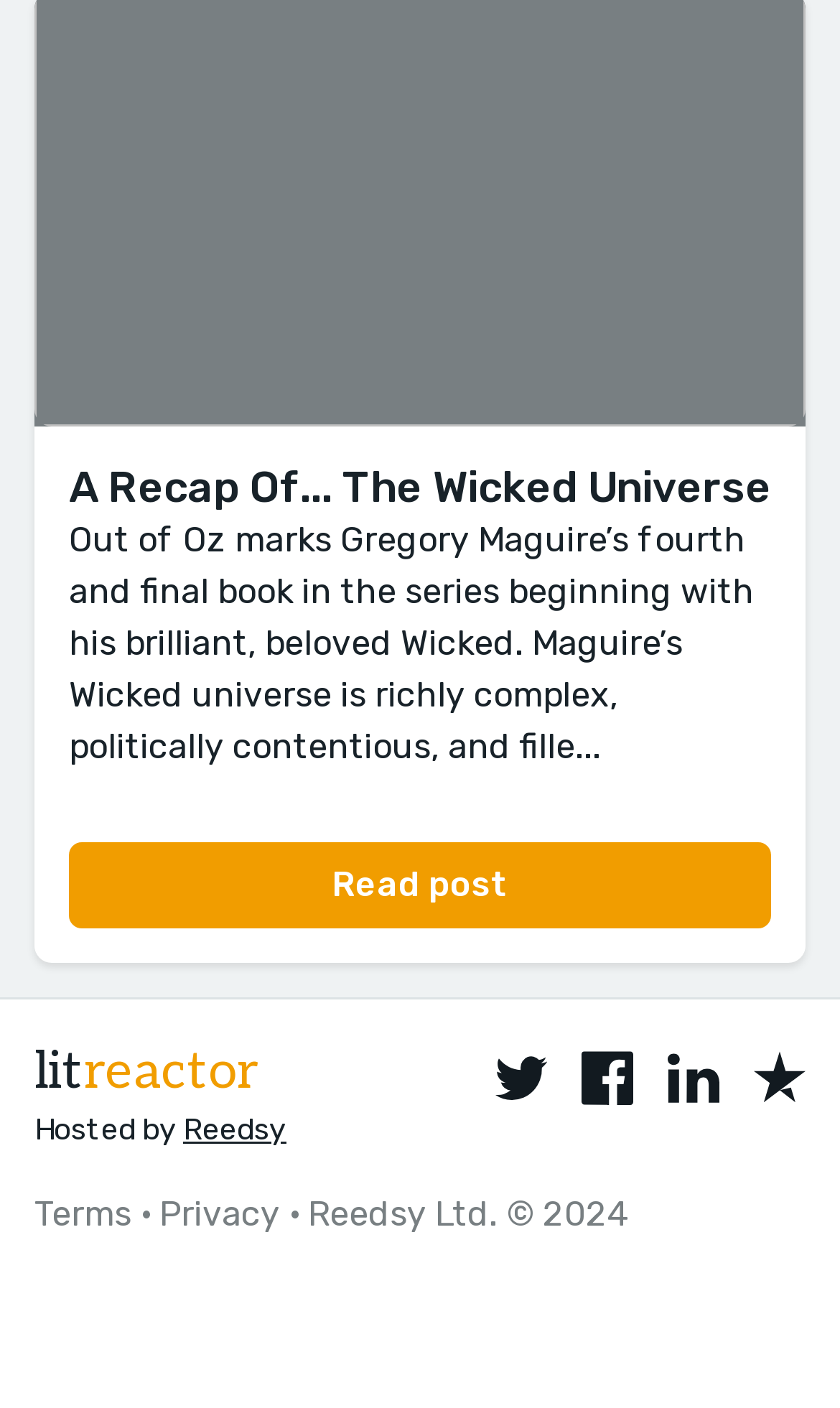How many social media links are present on the webpage?
Please analyze the image and answer the question with as much detail as possible.

The answer can be found by counting the number of social media links present on the webpage, which are Twitter, Facebook, LinkedIn, and Trustpilot.